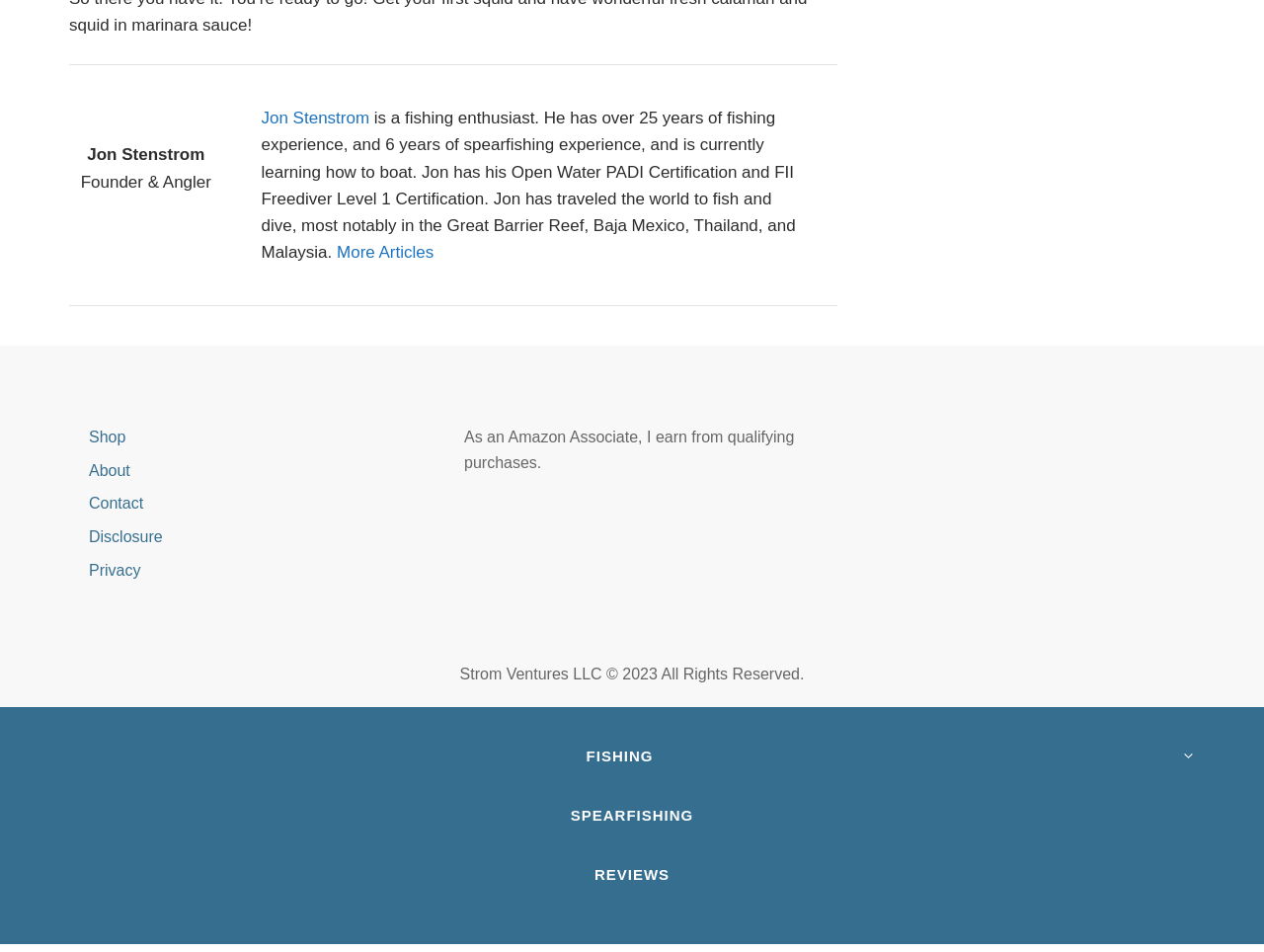Based on the provided description, "More Articles", find the bounding box of the corresponding UI element in the screenshot.

[0.266, 0.255, 0.343, 0.275]